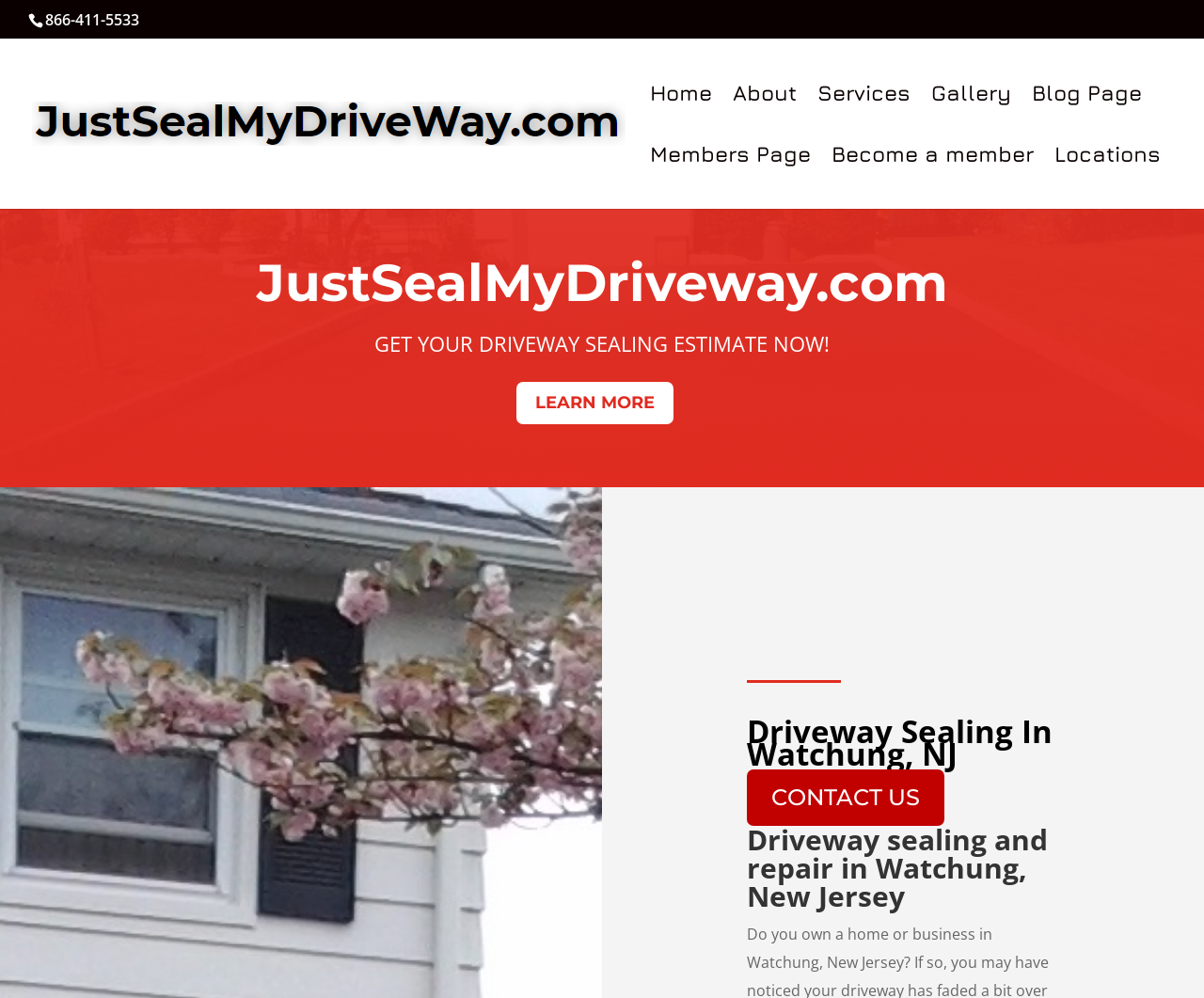Identify the bounding box coordinates of the HTML element based on this description: "Become a member".

[0.691, 0.148, 0.859, 0.209]